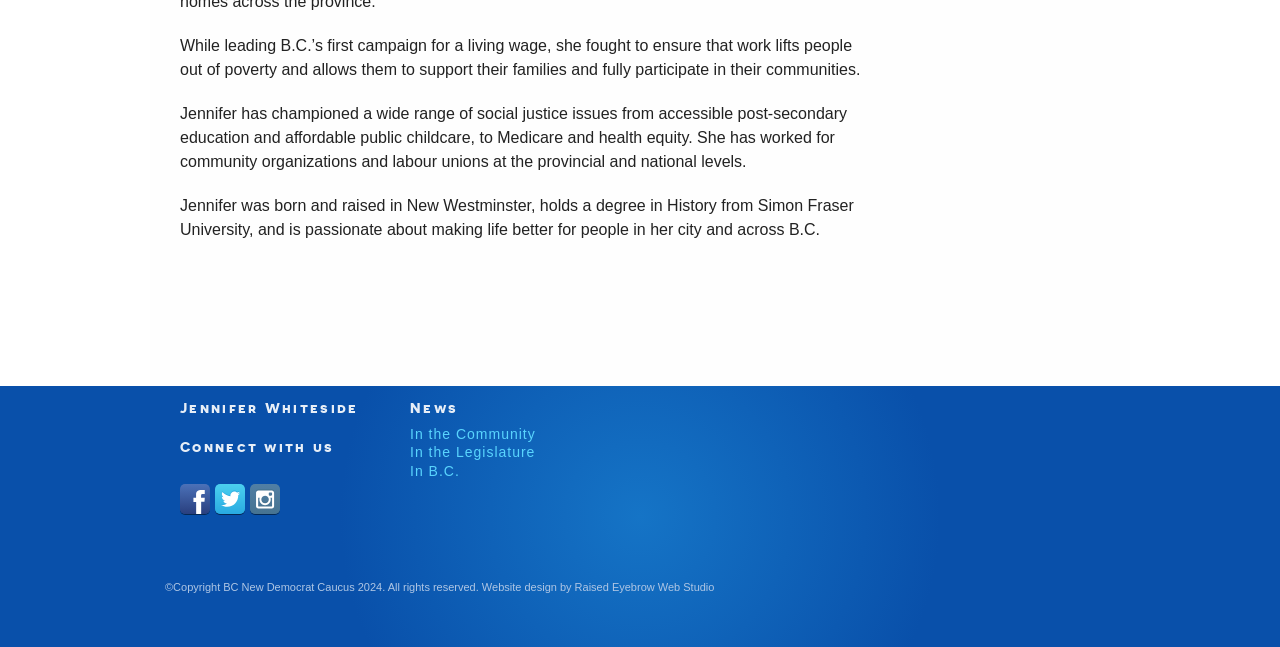From the webpage screenshot, identify the region described by Instagram. Provide the bounding box coordinates as (top-left x, top-left y, bottom-right x, bottom-right y), with each value being a floating point number between 0 and 1.

[0.195, 0.748, 0.219, 0.795]